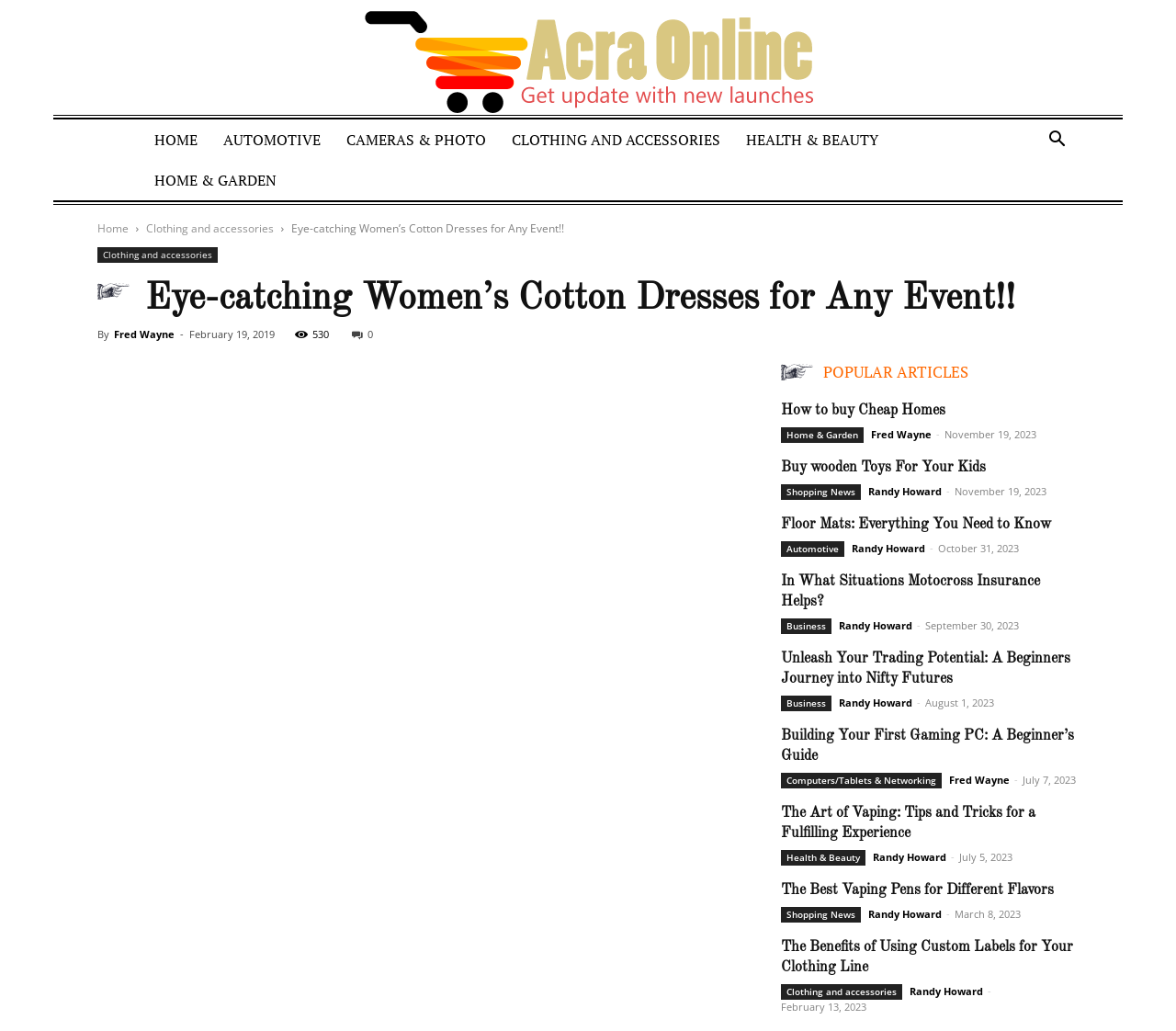Pinpoint the bounding box coordinates for the area that should be clicked to perform the following instruction: "Click on the 'CLOTHING AND ACCESSORIES' link".

[0.424, 0.116, 0.623, 0.155]